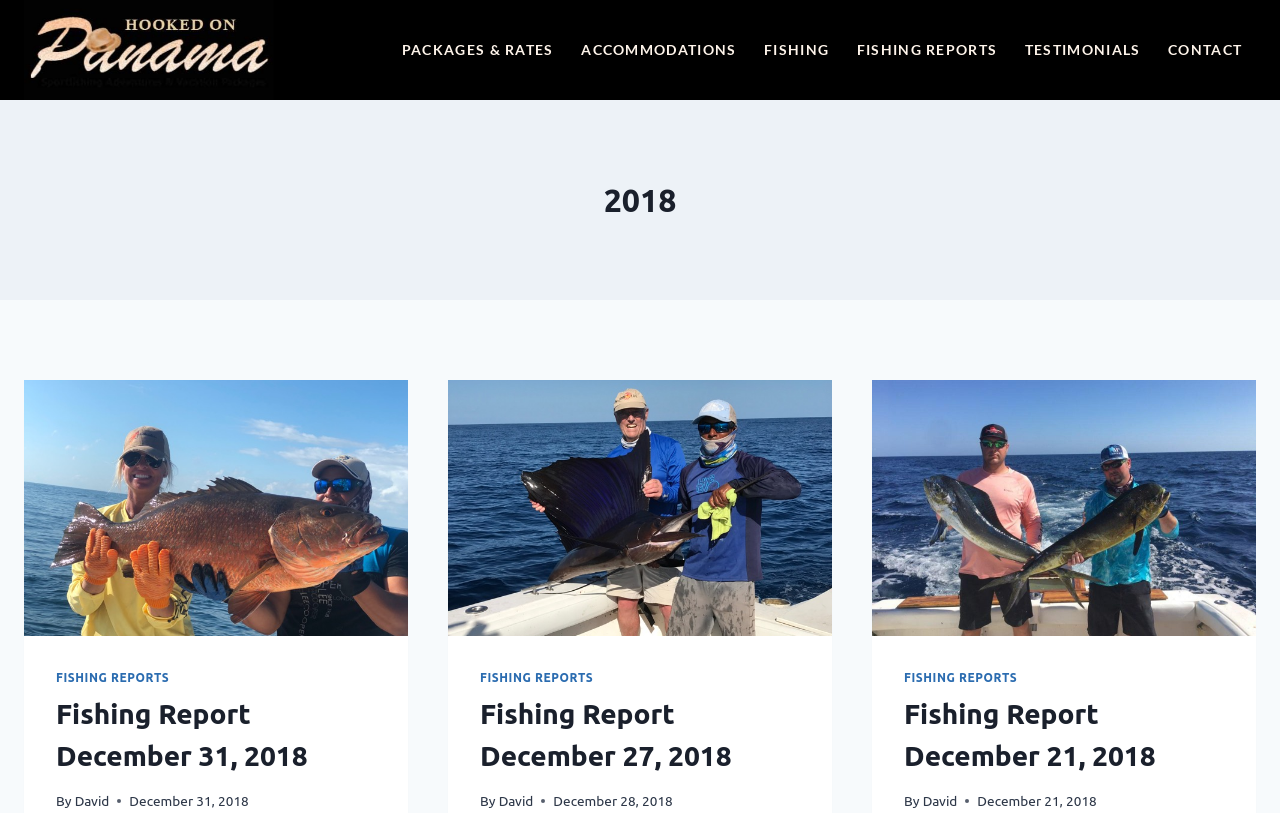Provide the bounding box for the UI element matching this description: "Fishing".

[0.586, 0.038, 0.659, 0.085]